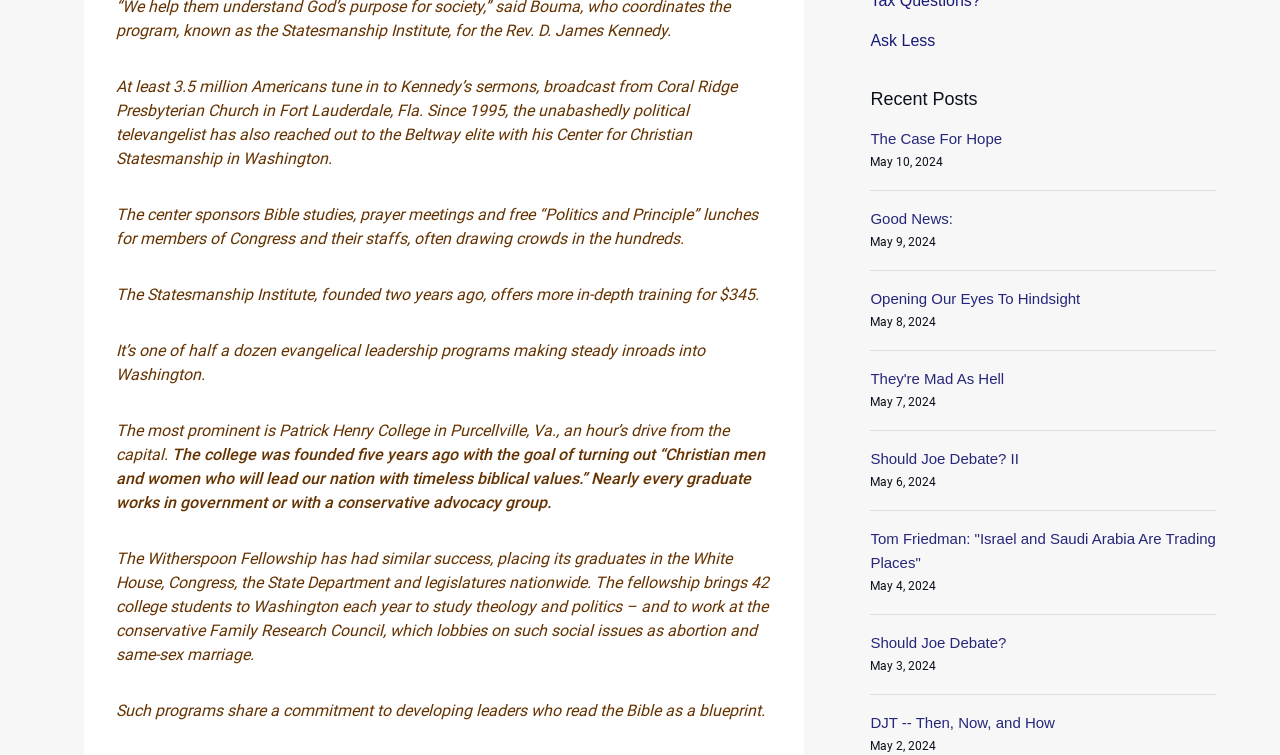Locate the bounding box coordinates of the region to be clicked to comply with the following instruction: "Click on 'Ask Less'". The coordinates must be four float numbers between 0 and 1, in the form [left, top, right, bottom].

[0.68, 0.042, 0.731, 0.064]